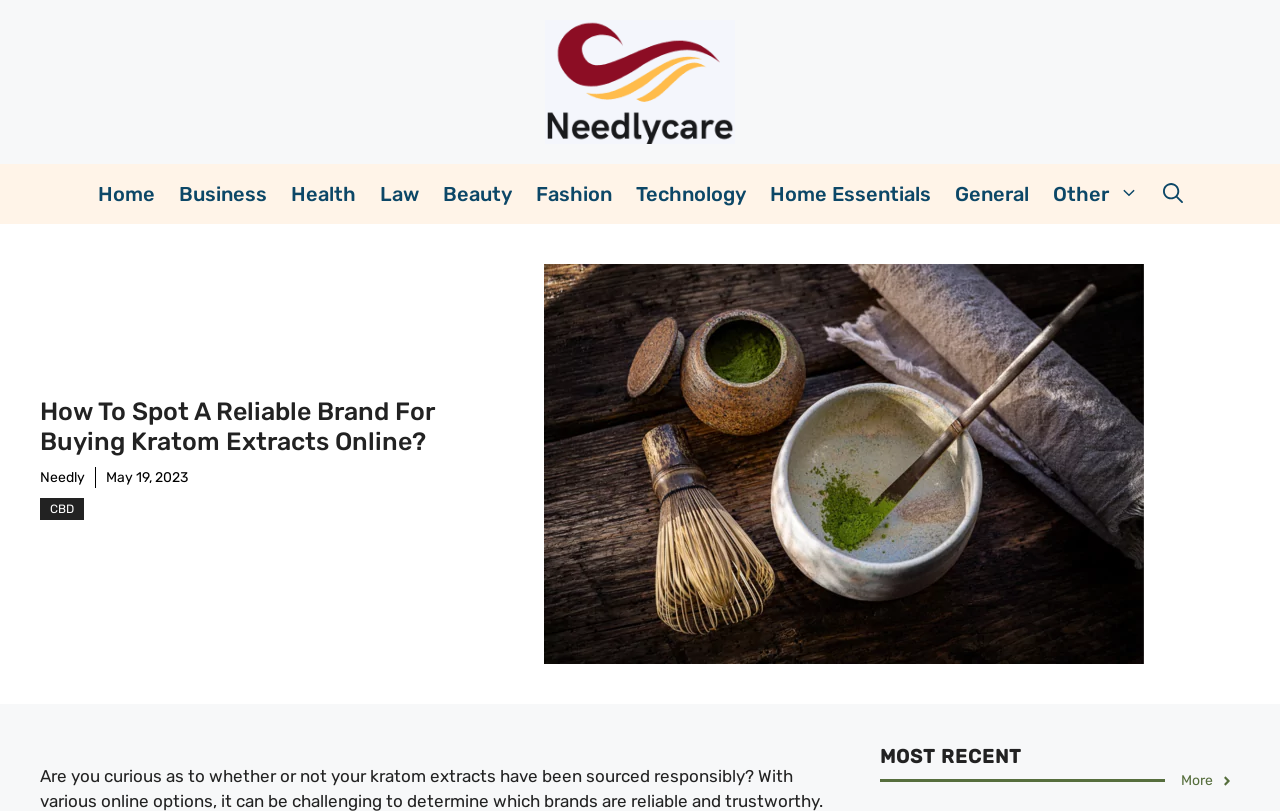Given the element description: "aria-label="Open Search Bar"", predict the bounding box coordinates of this UI element. The coordinates must be four float numbers between 0 and 1, given as [left, top, right, bottom].

[0.899, 0.202, 0.933, 0.276]